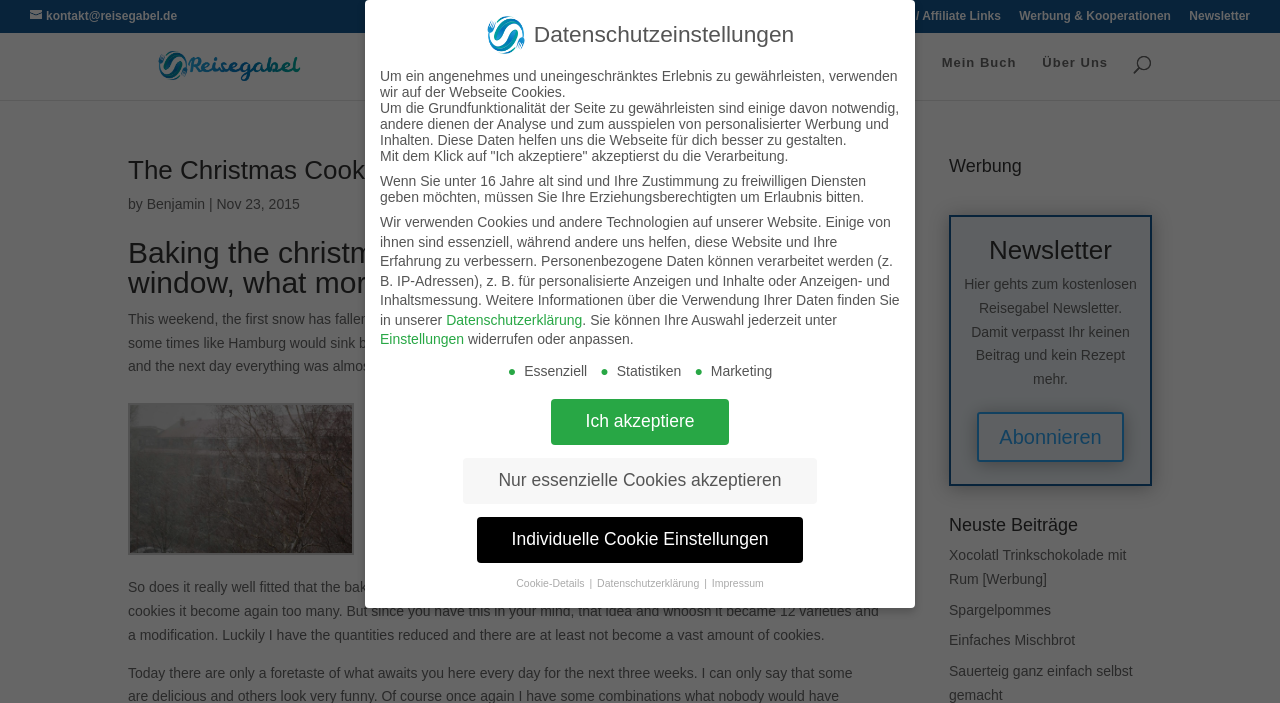Please identify the bounding box coordinates of the area that needs to be clicked to fulfill the following instruction: "Search for something."

[0.157, 0.046, 0.877, 0.048]